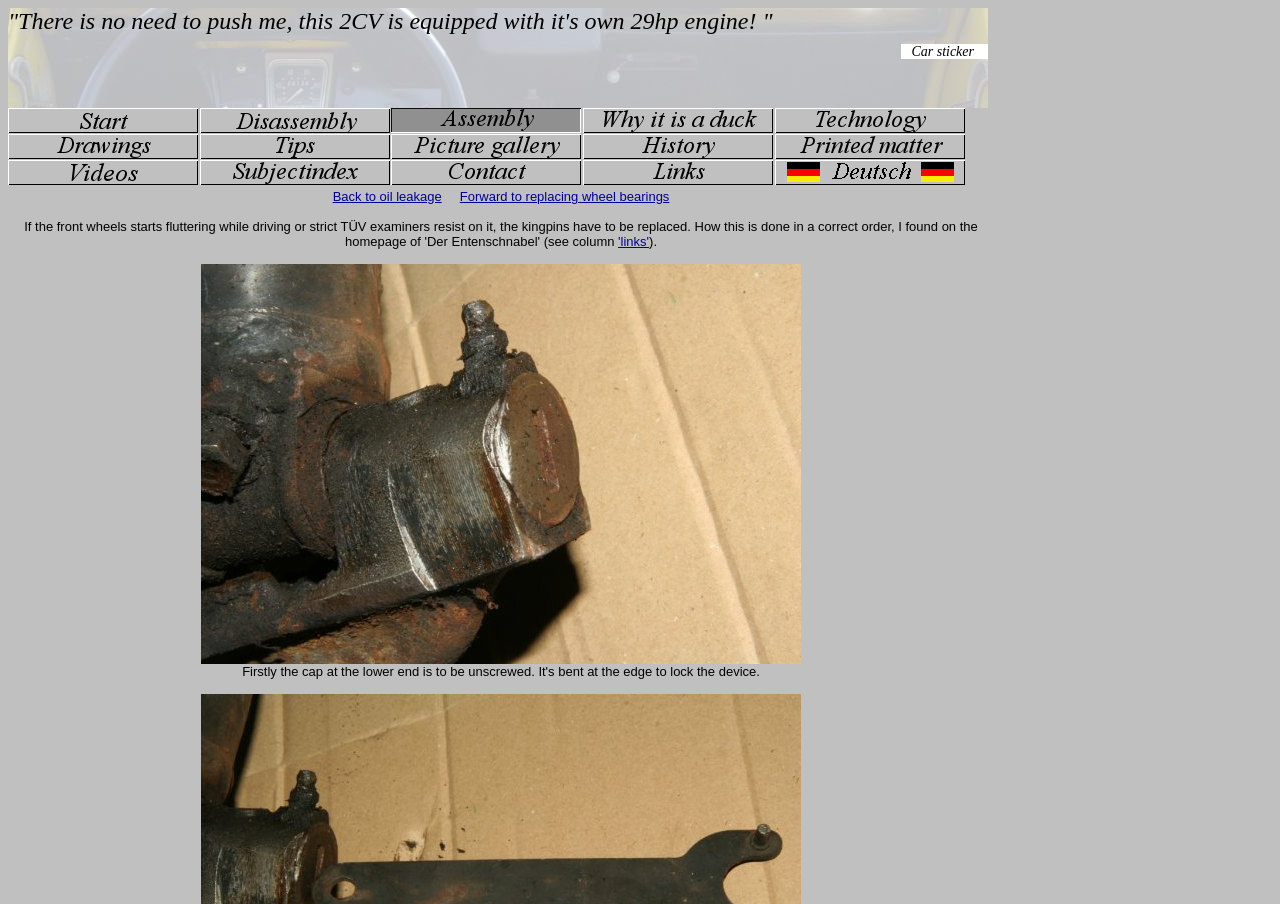How many links are there in the first table row?
Please provide a comprehensive answer based on the visual information in the image.

There are 13 links in the first table row, which are 'Startseite', 'Demontage', 'Montage', 'Warum Ente?' (twice), 'Zeichnungen', 'Tips', 'Bildergalerie', 'History', 'Printed matters', 'Videos', 'Stichwortverzeichnis', 'Kontakt', and 'Links'.